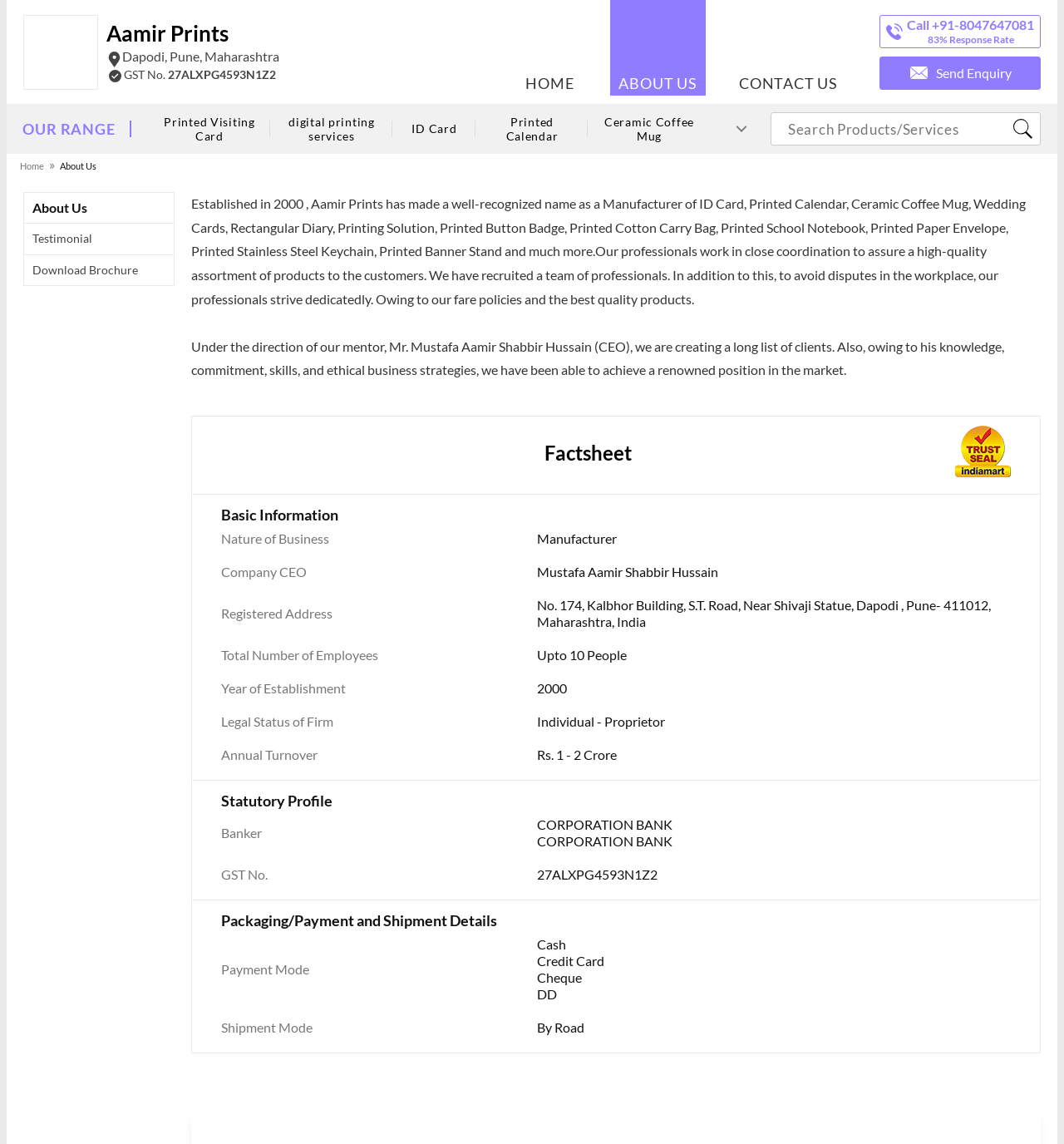Please determine the bounding box coordinates of the area that needs to be clicked to complete this task: 'Click on the 'HOME' link'. The coordinates must be four float numbers between 0 and 1, formatted as [left, top, right, bottom].

[0.486, 0.0, 0.547, 0.084]